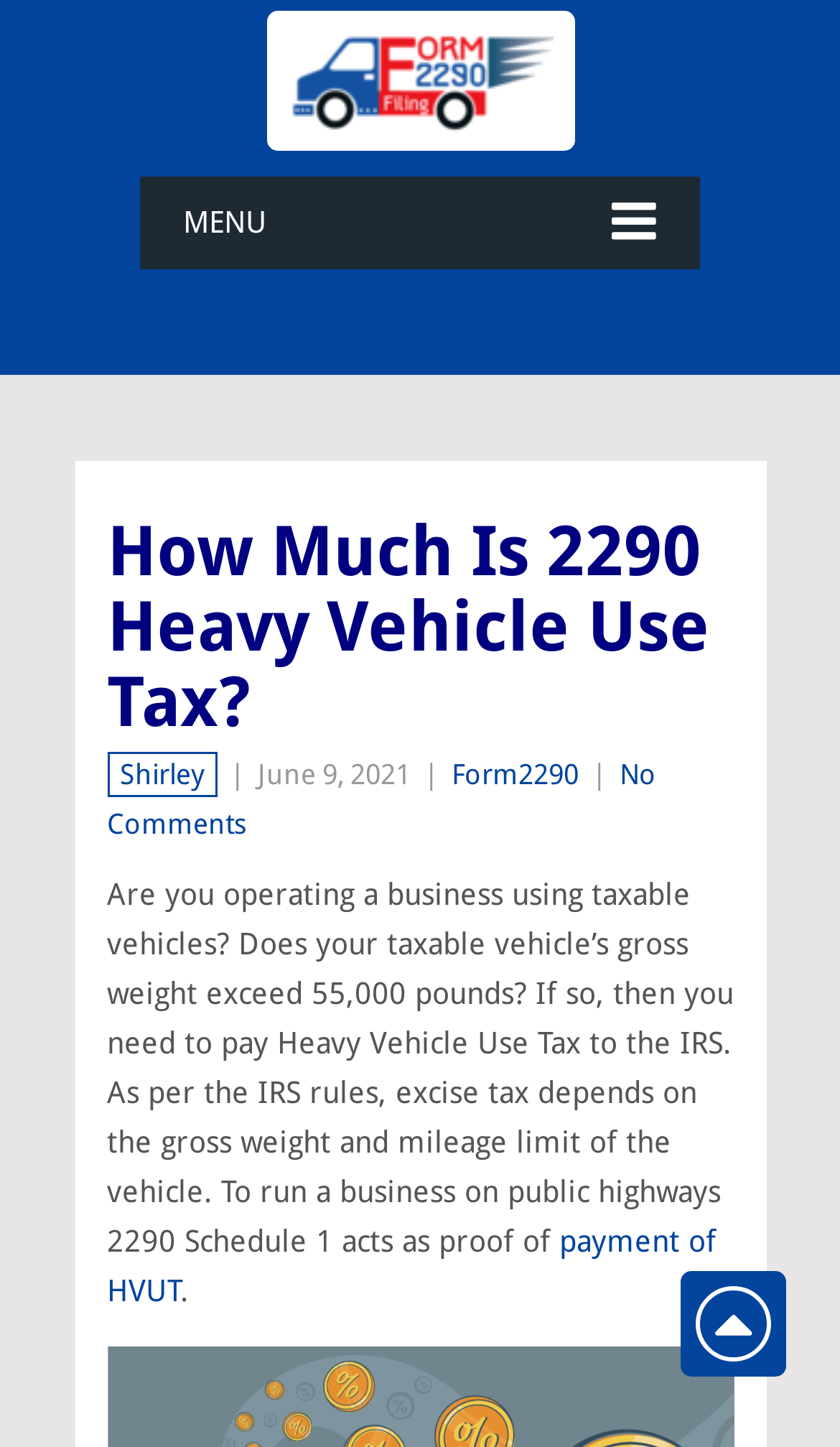What is the purpose of Form 2290?
Using the visual information, answer the question in a single word or phrase.

Heavy Vehicle Use Tax